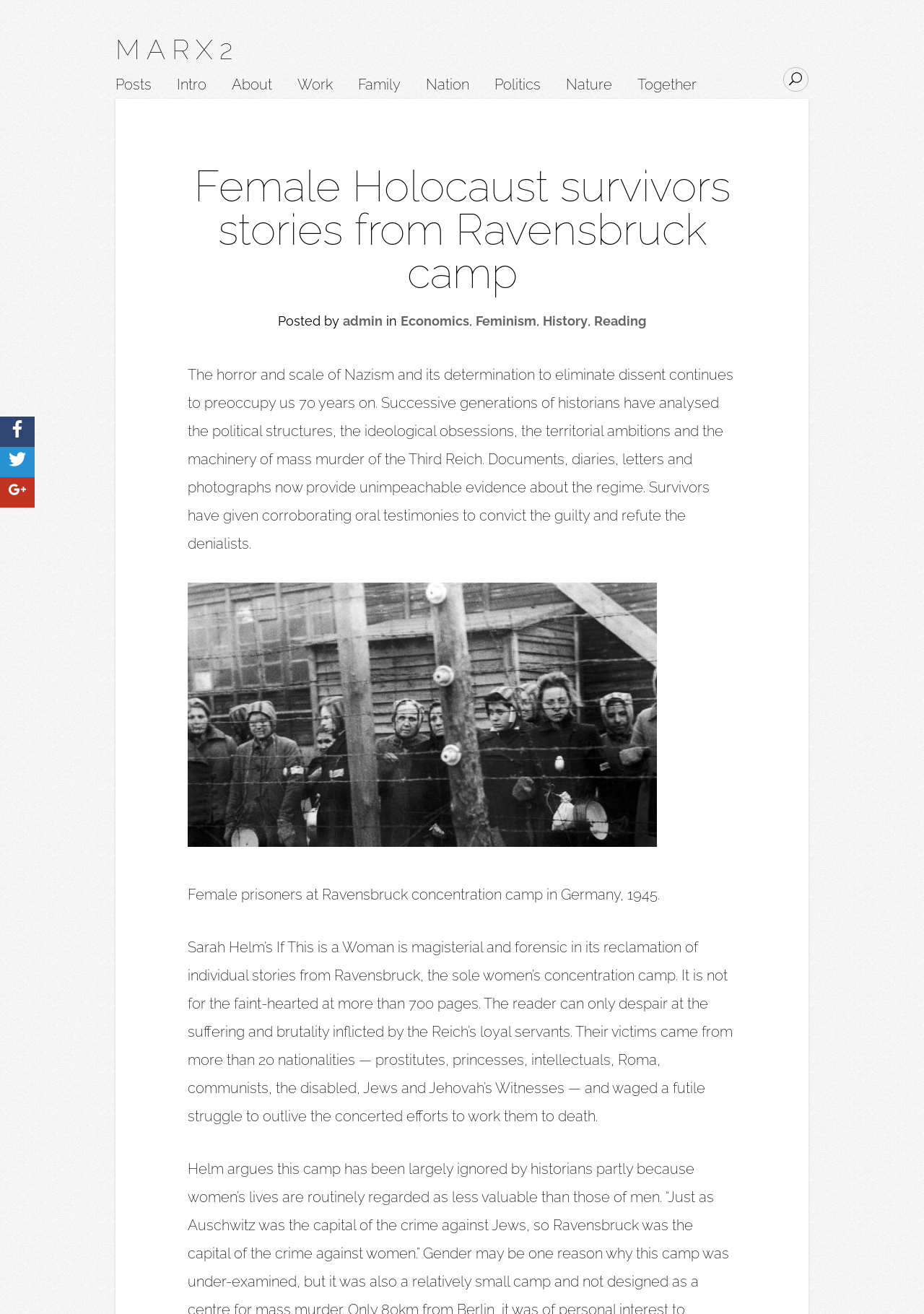Using the elements shown in the image, answer the question comprehensively: What is the nationality of the prisoners at Ravensbruck?

The prisoners at Ravensbruck concentration camp came from more than 20 nationalities, as mentioned in the text 'Their victims came from more than 20 nationalities — prostitutes, princesses, intellectuals, Roma, communists, the disabled, Jews and Jehovah’s Witnesses — and waged a futile struggle to outlive the concerted efforts to work them to death.'